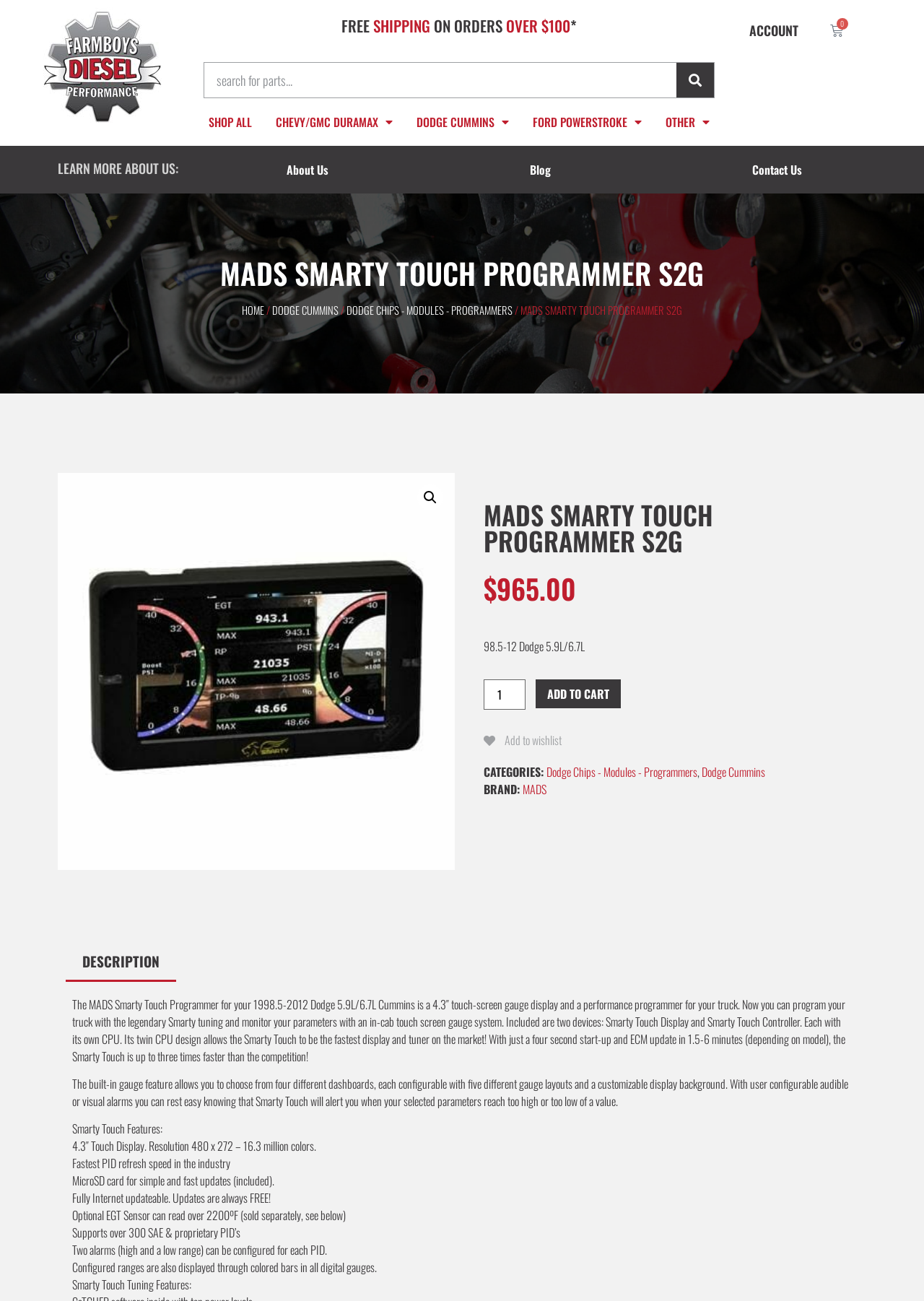By analyzing the image, answer the following question with a detailed response: What is the range of years for the Dodge 5.9L/6.7L Cummins?

I found the answer by looking at the product description, where it mentions that the MADS Smarty Touch Programmer S2G is for 1998.5-2012 Dodge 5.9L/6.7L Cummins.